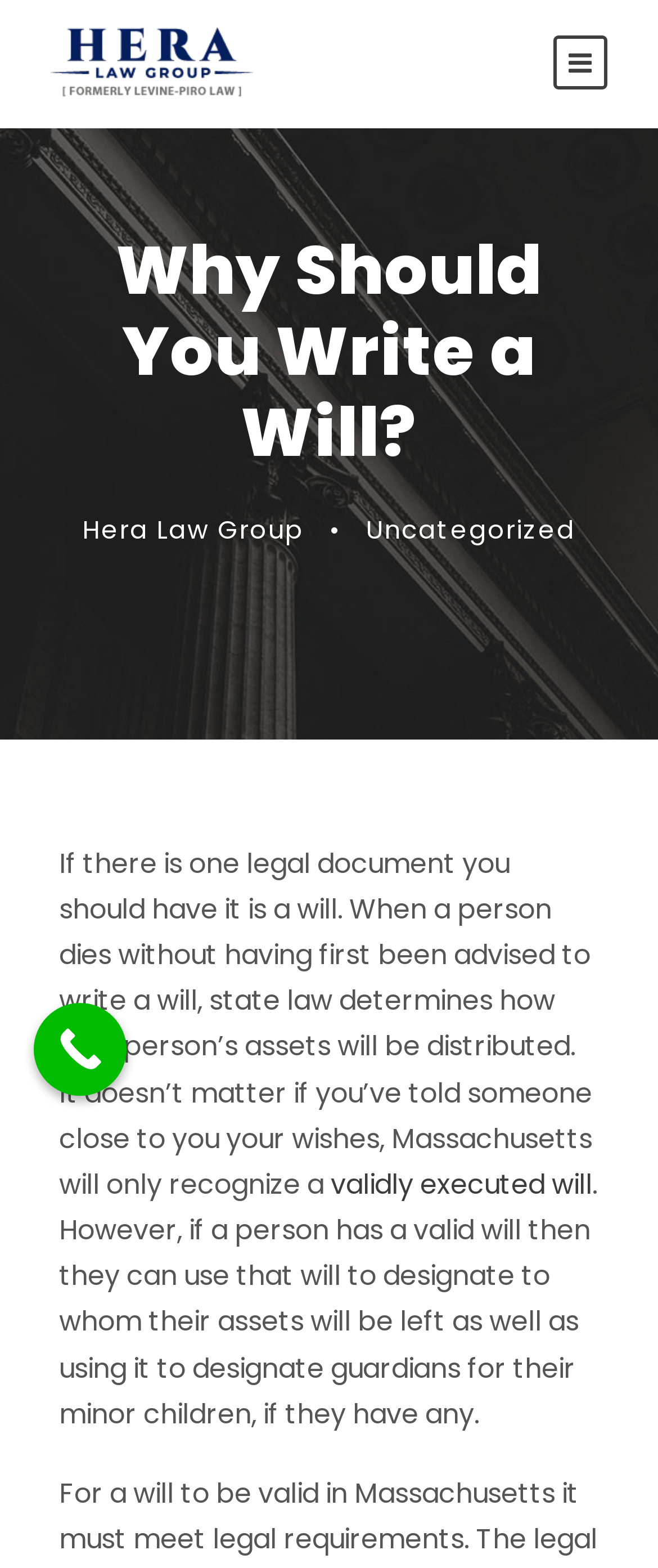Reply to the question with a single word or phrase:
What is the color of the law group's logo?

Navy blue